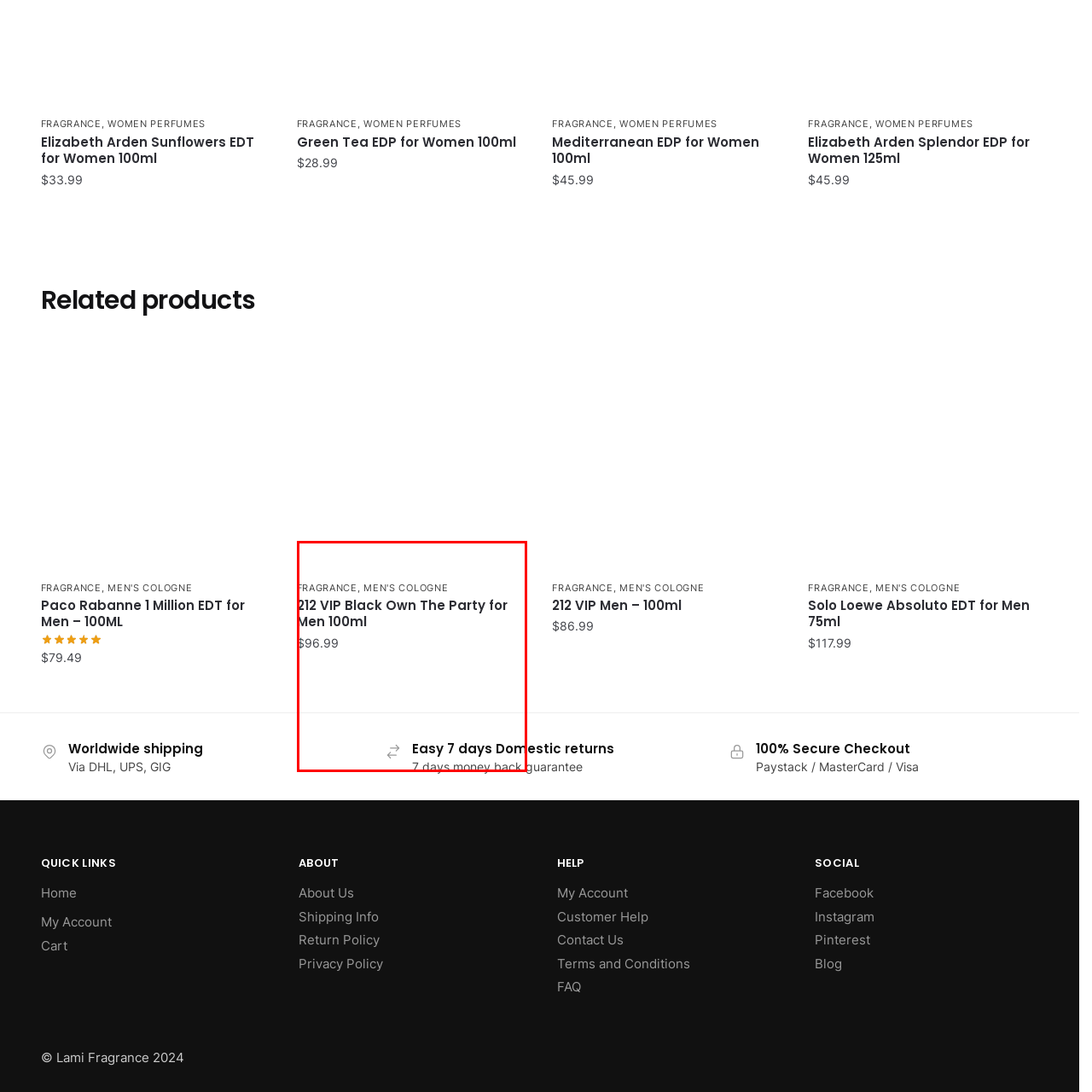Offer an in-depth description of the picture located within the red frame.

Discover the luxurious scent of "212 VIP Black Own The Party" for men, presented in a 100ml bottle. This fragrance combines elegance and boldness, making it perfect for those unforgettable nights out. Priced at $96.99, it embodies sophistication and modernity. Enjoy easy returns with a 7-day money-back guarantee, ensuring your shopping experience is as smooth as the fragrance itself.